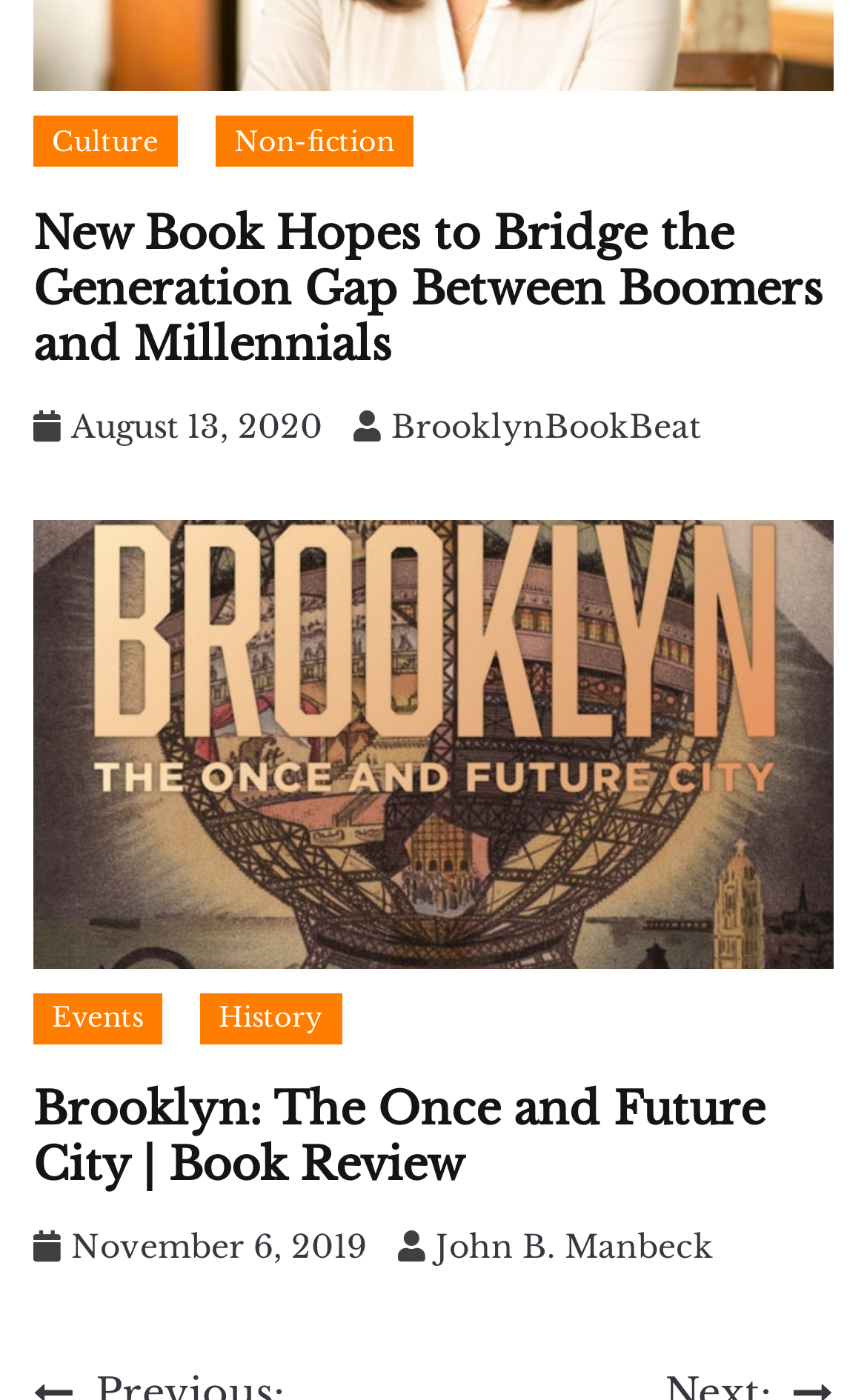Please mark the clickable region by giving the bounding box coordinates needed to complete this instruction: "View the Events page".

[0.038, 0.71, 0.187, 0.746]